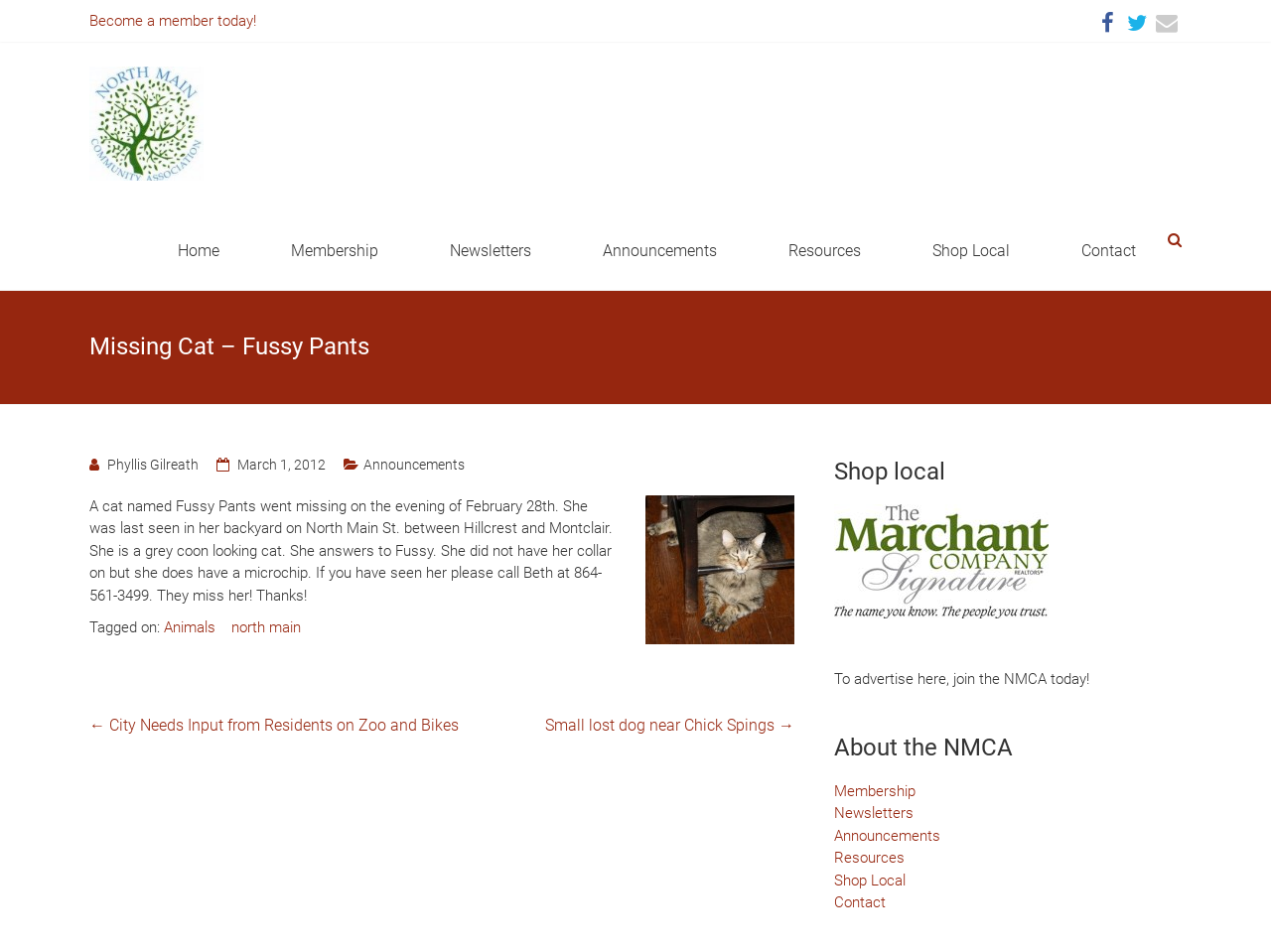By analyzing the image, answer the following question with a detailed response: What is the name of the missing cat?

The name of the missing cat is mentioned in the article section of the webpage, where it says 'A cat named Fussy Pants went missing on the evening of February 28th.'